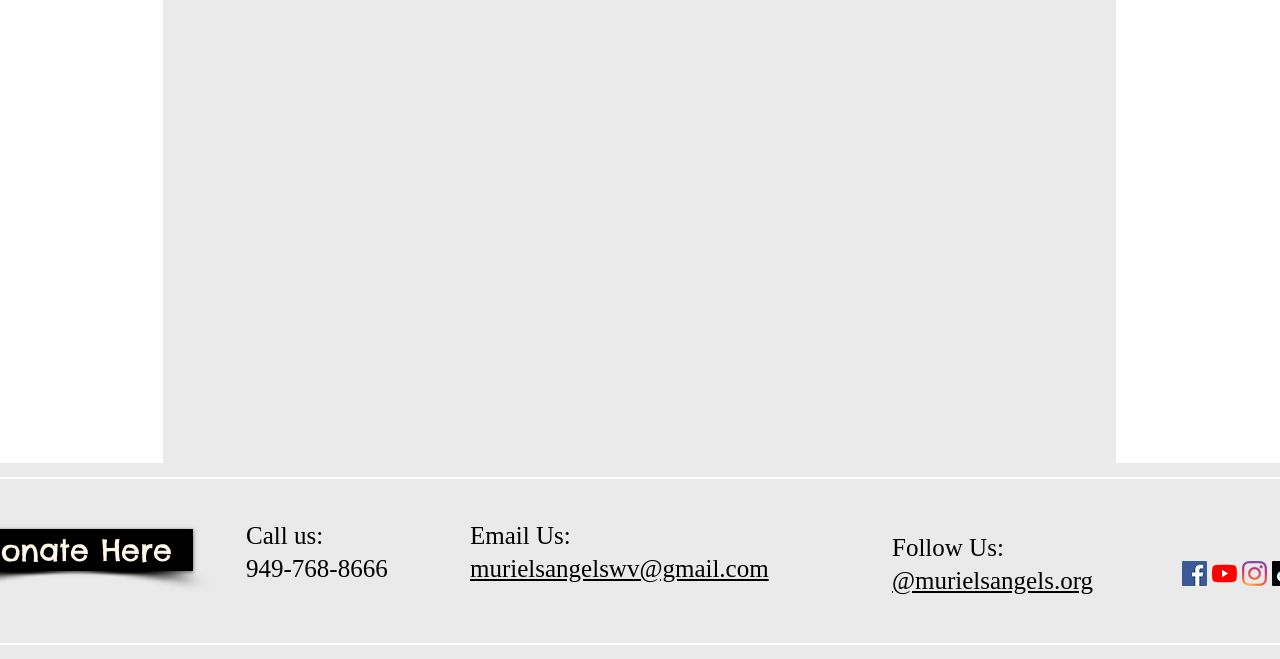Please respond to the question with a concise word or phrase:
What is the name of the organization?

Muriel's Angels